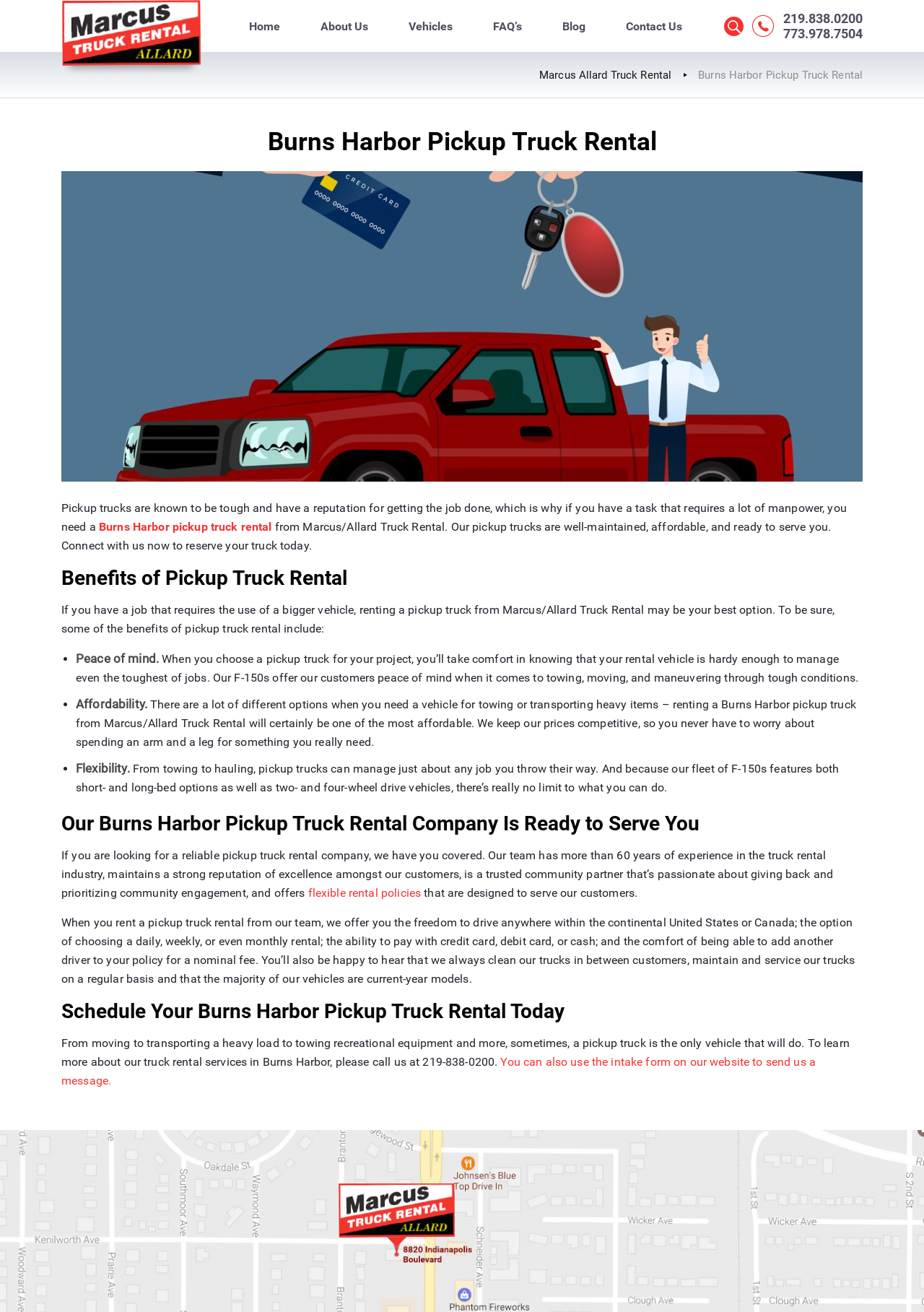Locate the bounding box coordinates of the element that should be clicked to fulfill the instruction: "View the Privacy Policy".

None